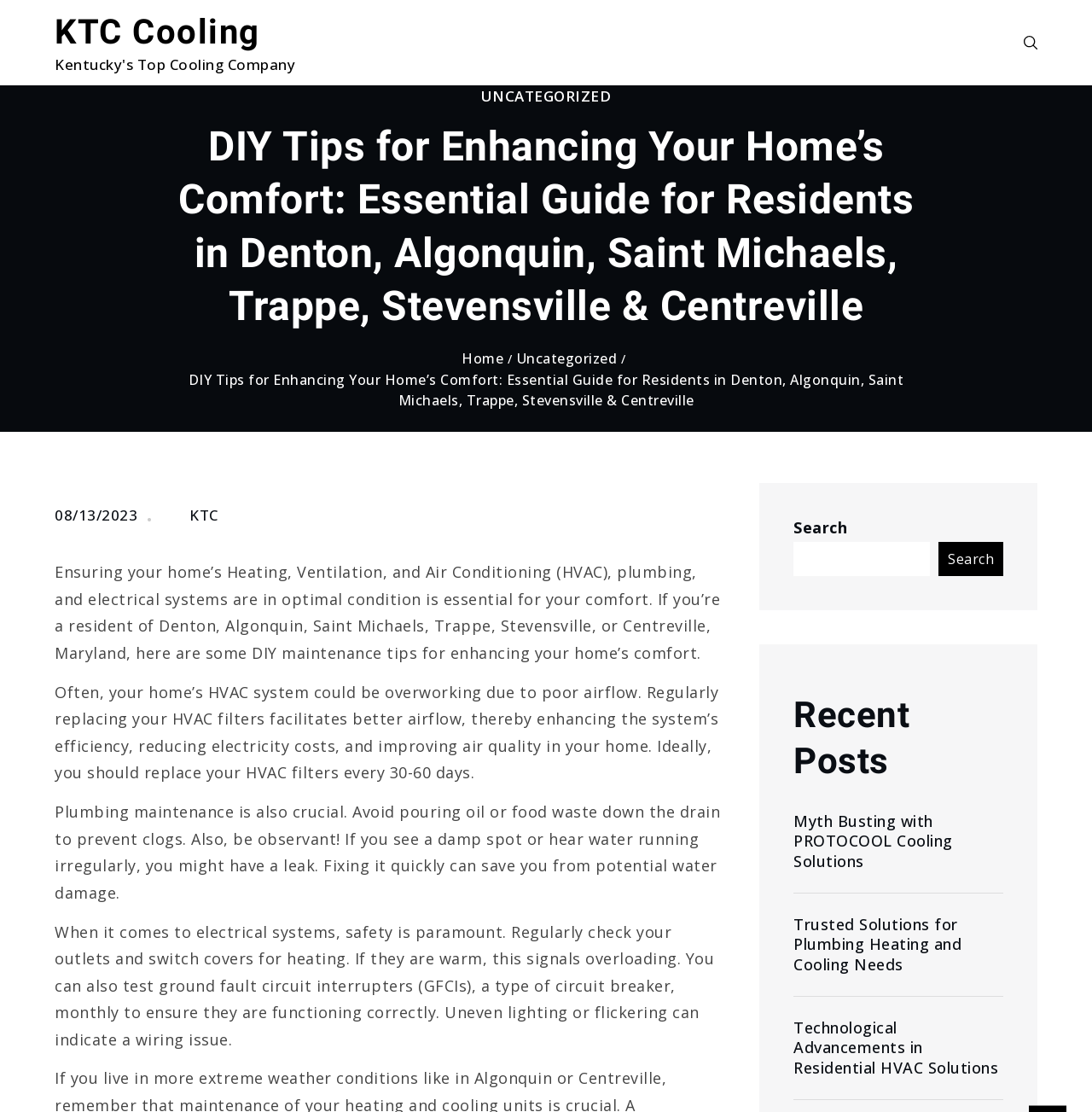Provide the bounding box coordinates of the HTML element described by the text: "parent_node: Search name="s"". The coordinates should be in the format [left, top, right, bottom] with values between 0 and 1.

[0.727, 0.487, 0.852, 0.518]